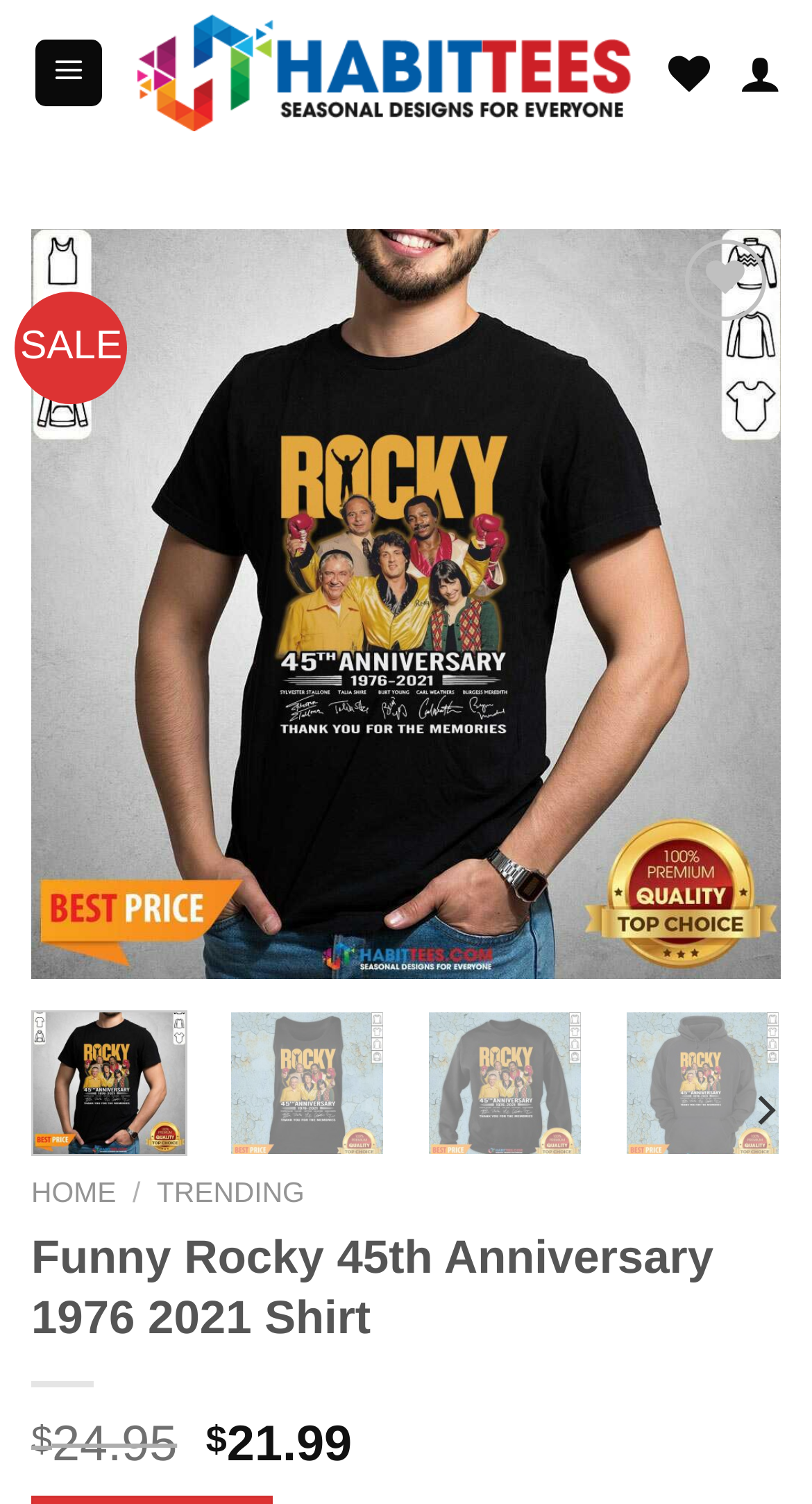Determine the coordinates of the bounding box that should be clicked to complete the instruction: "Add to wishlist". The coordinates should be represented by four float numbers between 0 and 1: [left, top, right, bottom].

[0.817, 0.228, 0.936, 0.279]